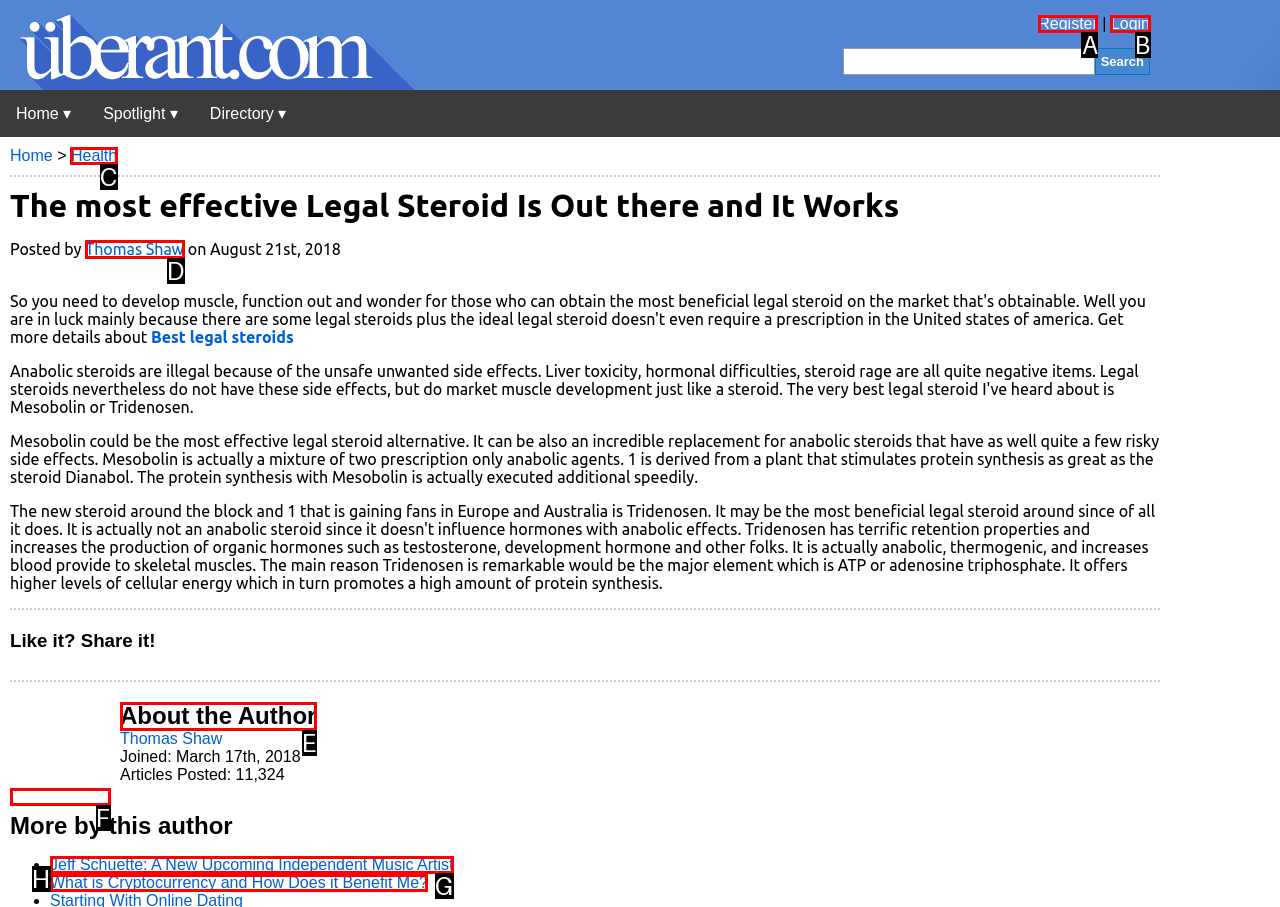Identify the HTML element I need to click to complete this task: Read more about the author Provide the option's letter from the available choices.

E